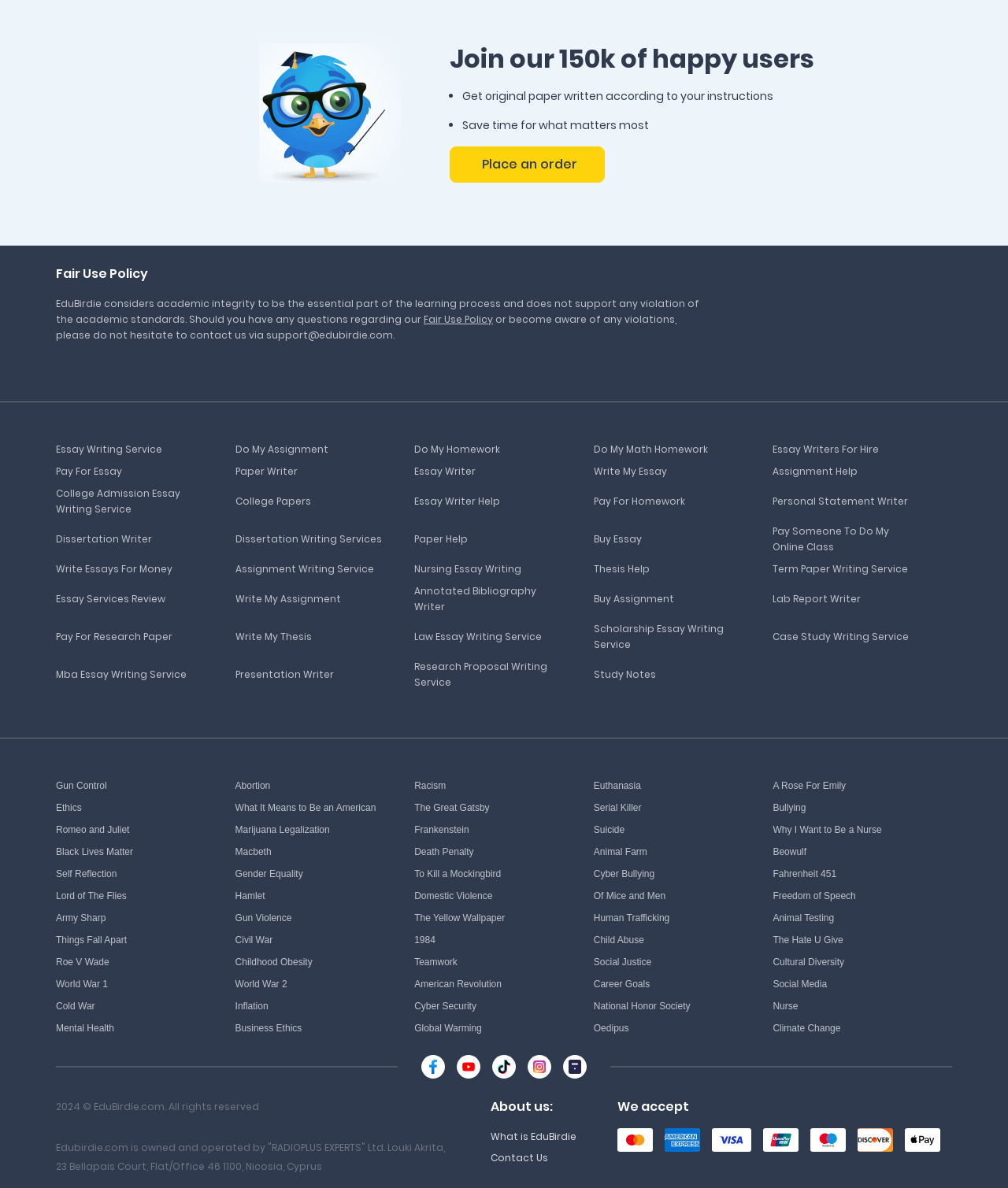Please identify the bounding box coordinates of the element's region that I should click in order to complete the following instruction: "Explore 'Romeo and Juliet'". The bounding box coordinates consist of four float numbers between 0 and 1, i.e., [left, top, right, bottom].

[0.055, 0.692, 0.202, 0.705]